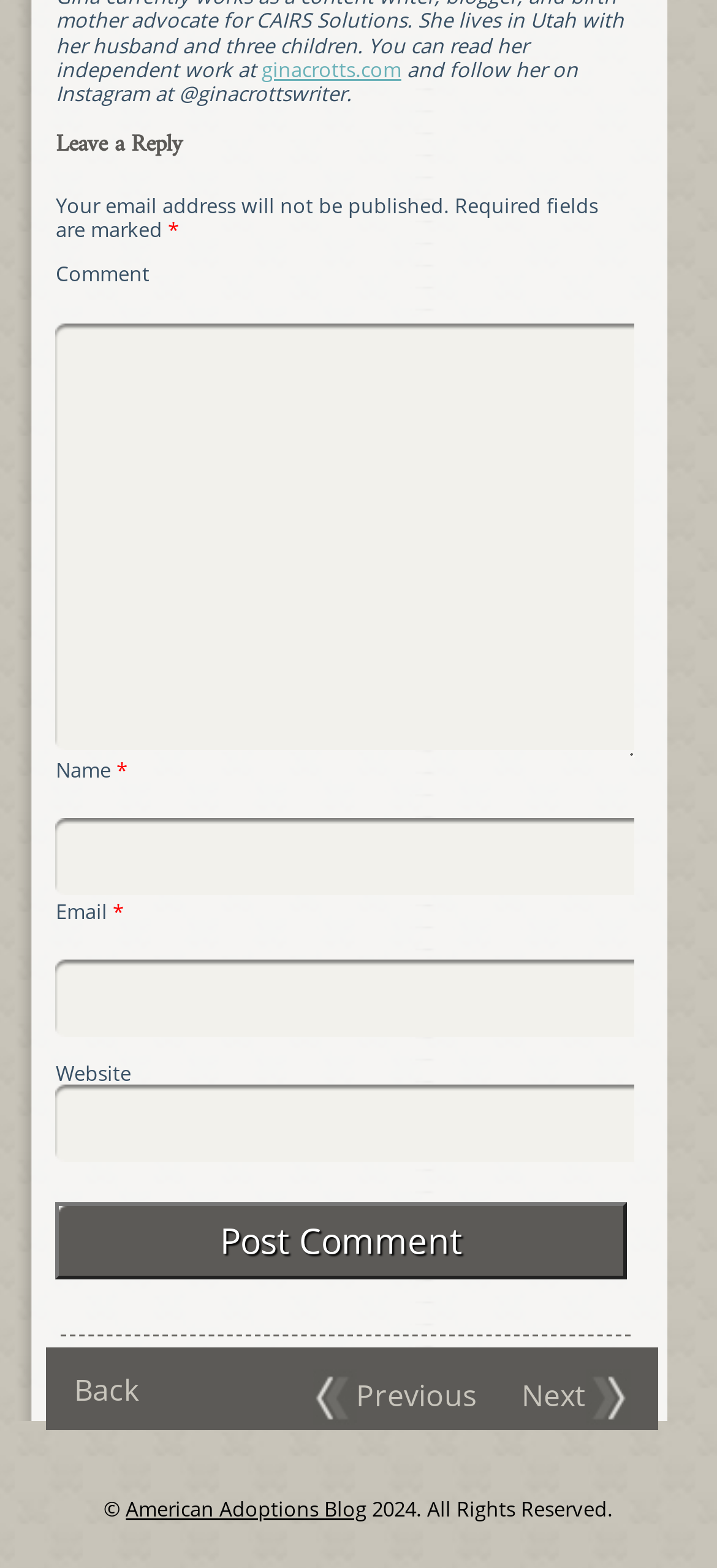Please find the bounding box coordinates (top-left x, top-left y, bottom-right x, bottom-right y) in the screenshot for the UI element described as follows: parent_node: Name * name="author"

[0.078, 0.522, 0.885, 0.573]